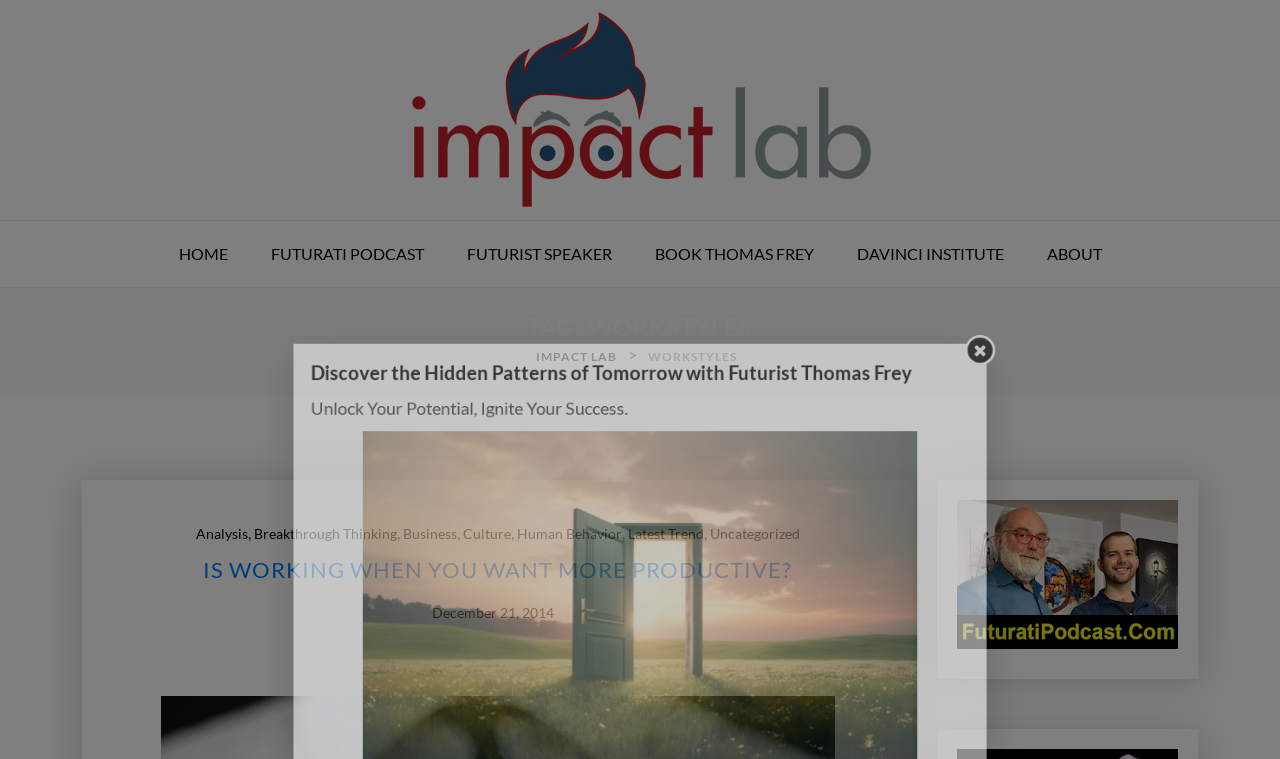Please locate the bounding box coordinates of the region I need to click to follow this instruction: "explore Analysis".

[0.153, 0.686, 0.193, 0.72]